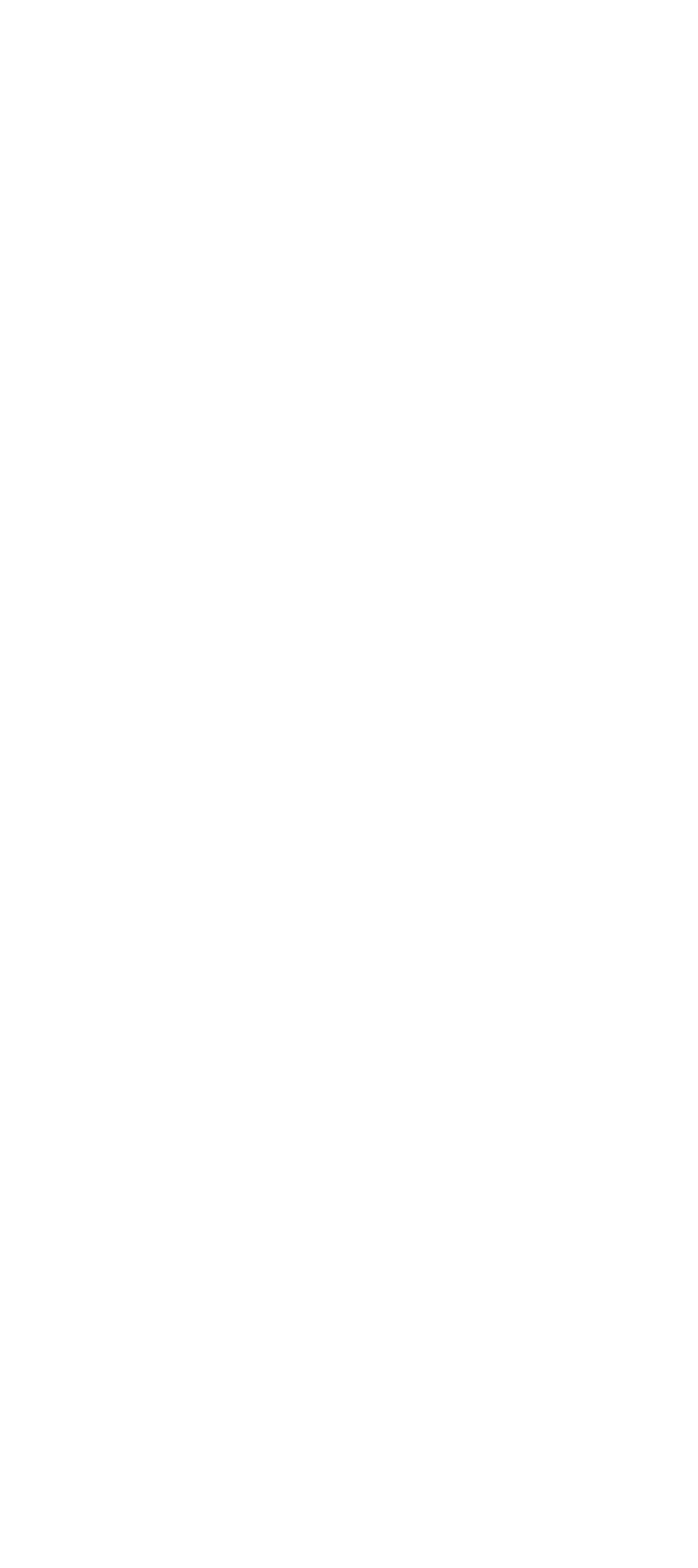Identify the bounding box coordinates of the element that should be clicked to fulfill this task: "Go to Contact page". The coordinates should be provided as four float numbers between 0 and 1, i.e., [left, top, right, bottom].

[0.638, 0.583, 0.796, 0.608]